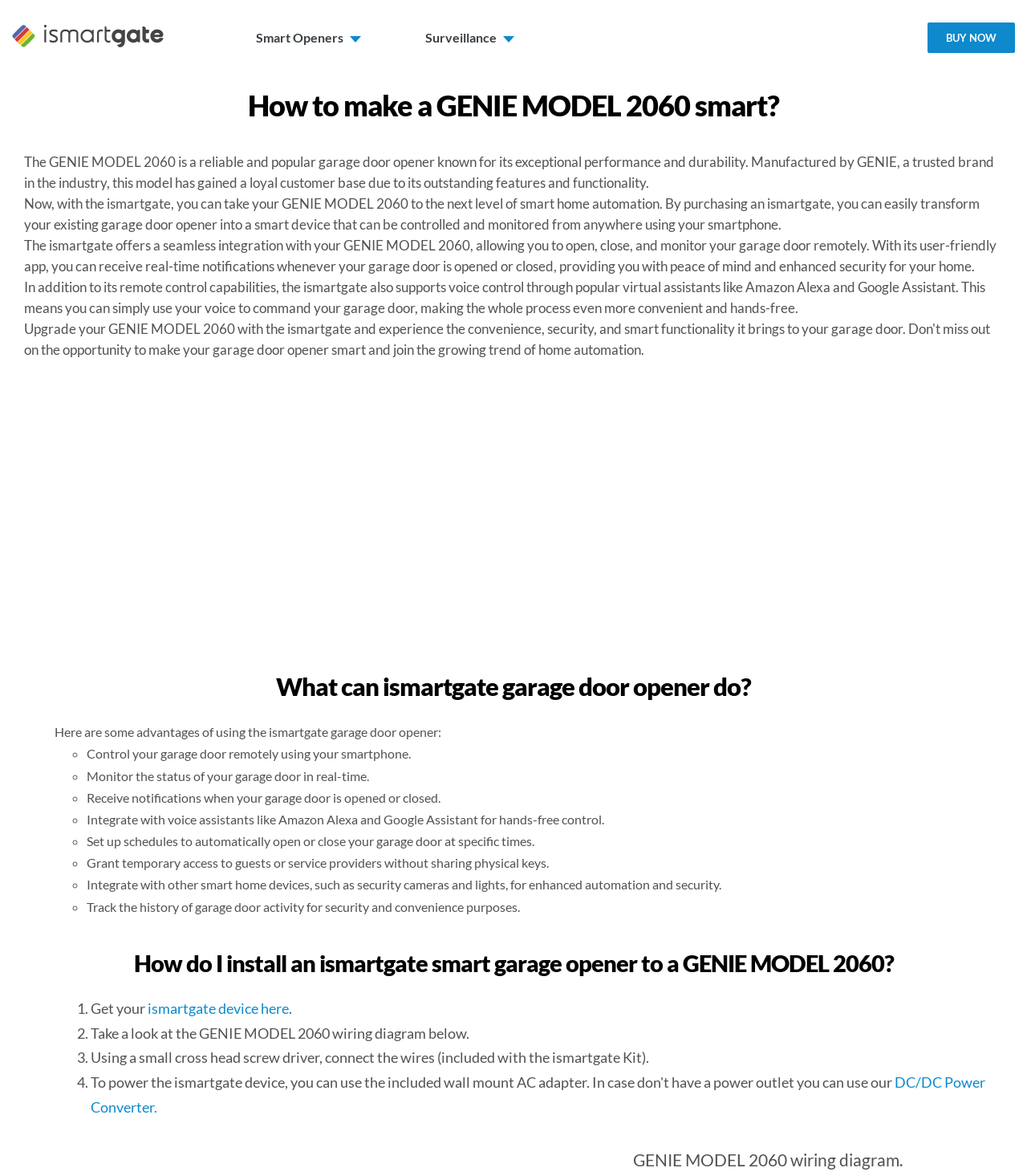Locate the bounding box coordinates of the element that needs to be clicked to carry out the instruction: "Click the 'Smart Openers' link". The coordinates should be given as four float numbers ranging from 0 to 1, i.e., [left, top, right, bottom].

[0.249, 0.0, 0.352, 0.061]